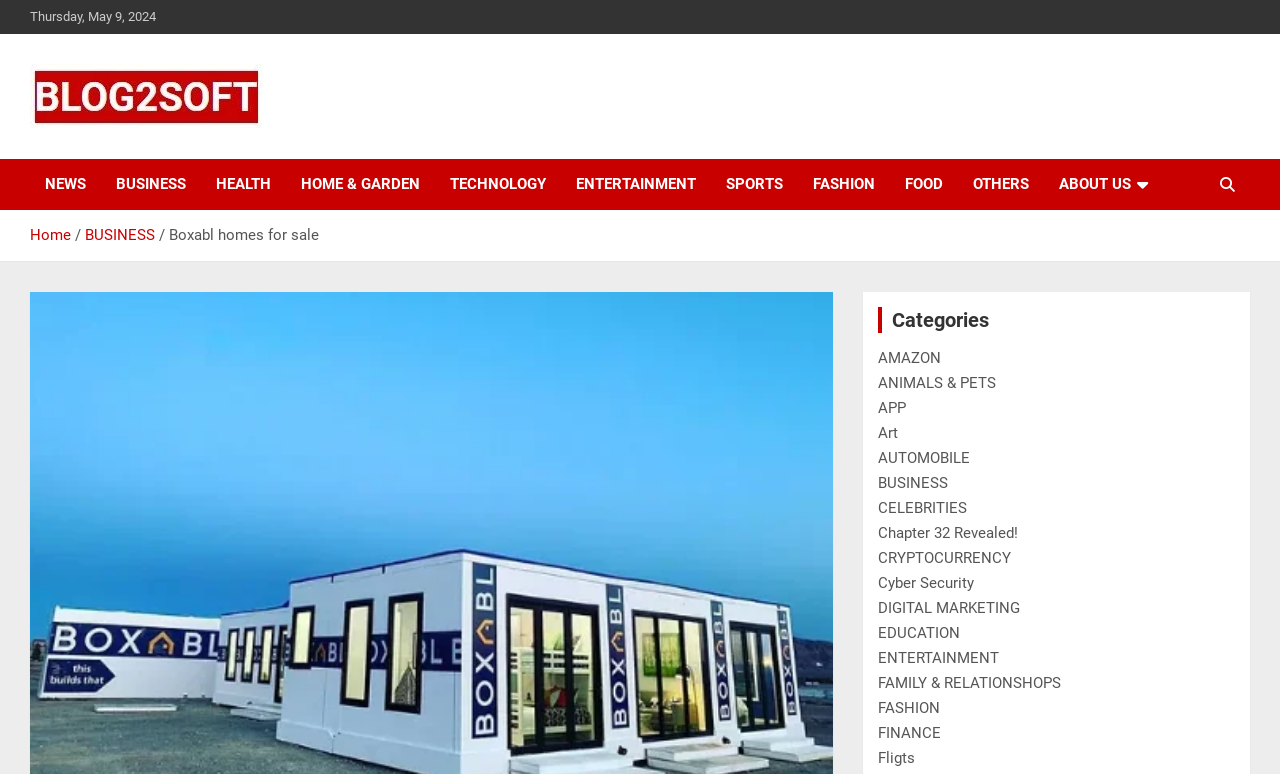Describe the entire webpage, focusing on both content and design.

The webpage appears to be a news or blog website with a modern and affordable housing solution as its main topic. At the top left corner, there is a date displayed as "Thursday, May 9, 2024". Next to the date, there is a logo image with a link. 

Below the date and logo, there is a navigation menu with multiple links, including "NEWS", "BUSINESS", "HEALTH", "HOME & GARDEN", "TECHNOLOGY", "ENTERTAINMENT", "SPORTS", "FASHION", "FOOD", "OTHERS", and "ABOUT US". These links are aligned horizontally and take up the entire width of the page.

Under the navigation menu, there is a breadcrumbs navigation section with links to "Home", "BUSINESS", and a static text "Boxabl homes for sale". 

Further down the page, there is a heading "Categories" followed by a list of links, including "AMAZON", "ANIMALS & PETS", "APP", "Art", "AUTOMOBILE", "BUSINESS", "CELEBRITIES", "Chapter 32 Revealed!", "CRYPTOCURRENCY", "Cyber Security", "DIGITAL MARKETING", "EDUCATION", "ENTERTAINMENT", "FAMILY & RELATIONSHOPS", "FASHION", "FINANCE", and "Fligts". These links are also aligned horizontally and take up the entire width of the page.